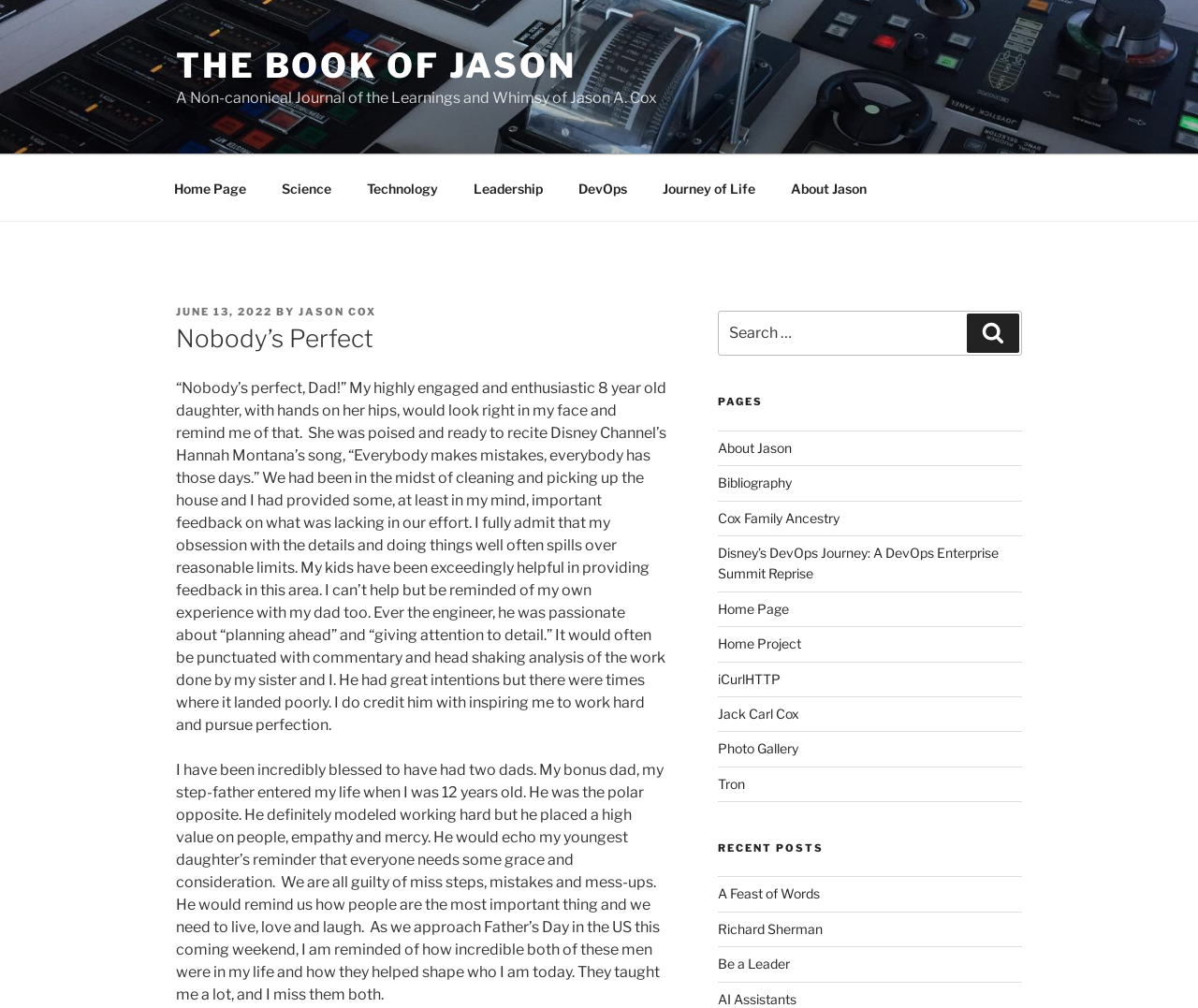What is the date of the post mentioned on the webpage?
Please describe in detail the information shown in the image to answer the question.

I found the answer by looking at the element with the text 'POSTED ON', which is followed by a link element with the text 'JUNE 13, 2022'. This suggests that the post was made on June 13, 2022.